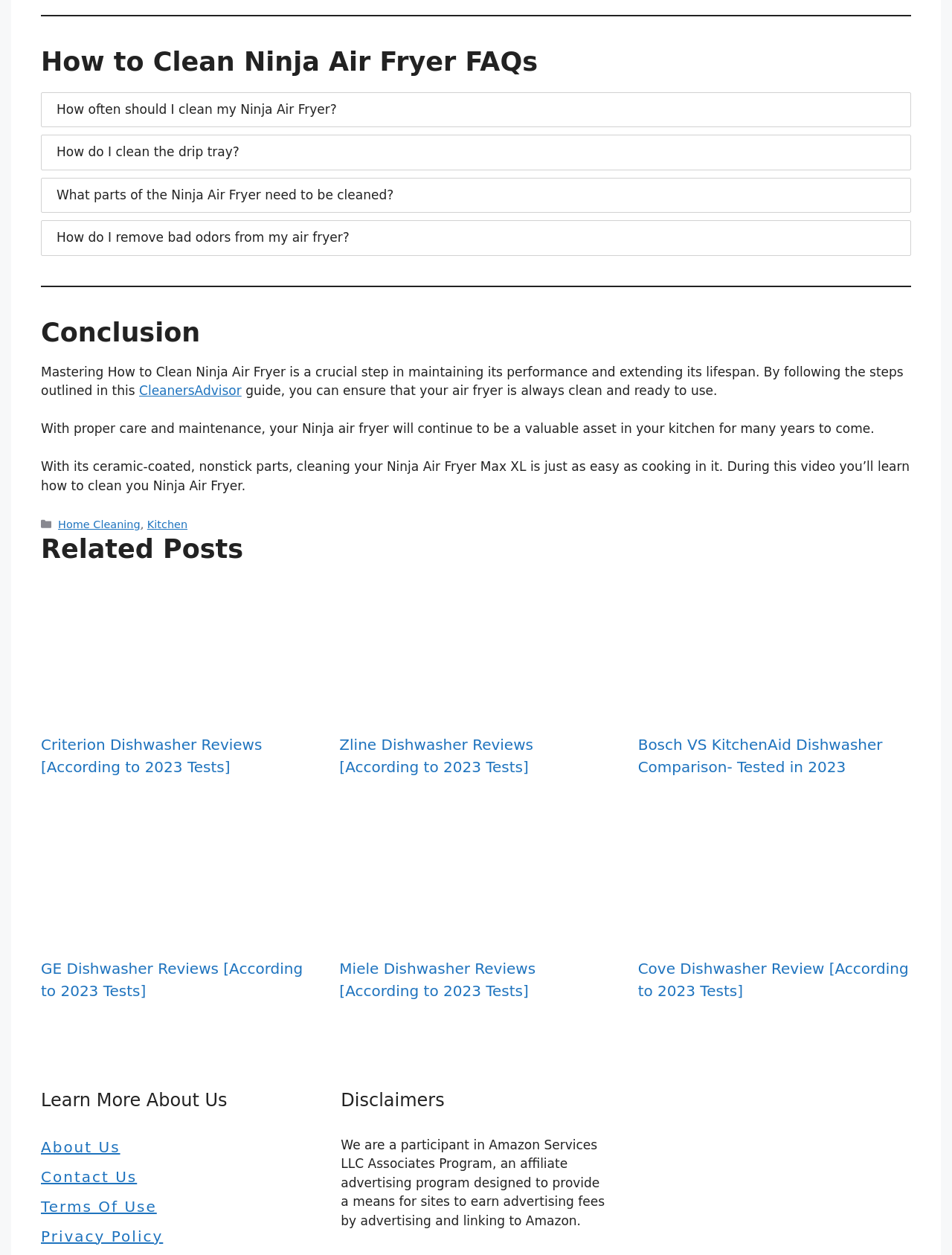What is the category of the article 'Criterion Dishwasher Reviews [According to 2023 Tests]'?
Answer the question with just one word or phrase using the image.

Home Cleaning, Kitchen